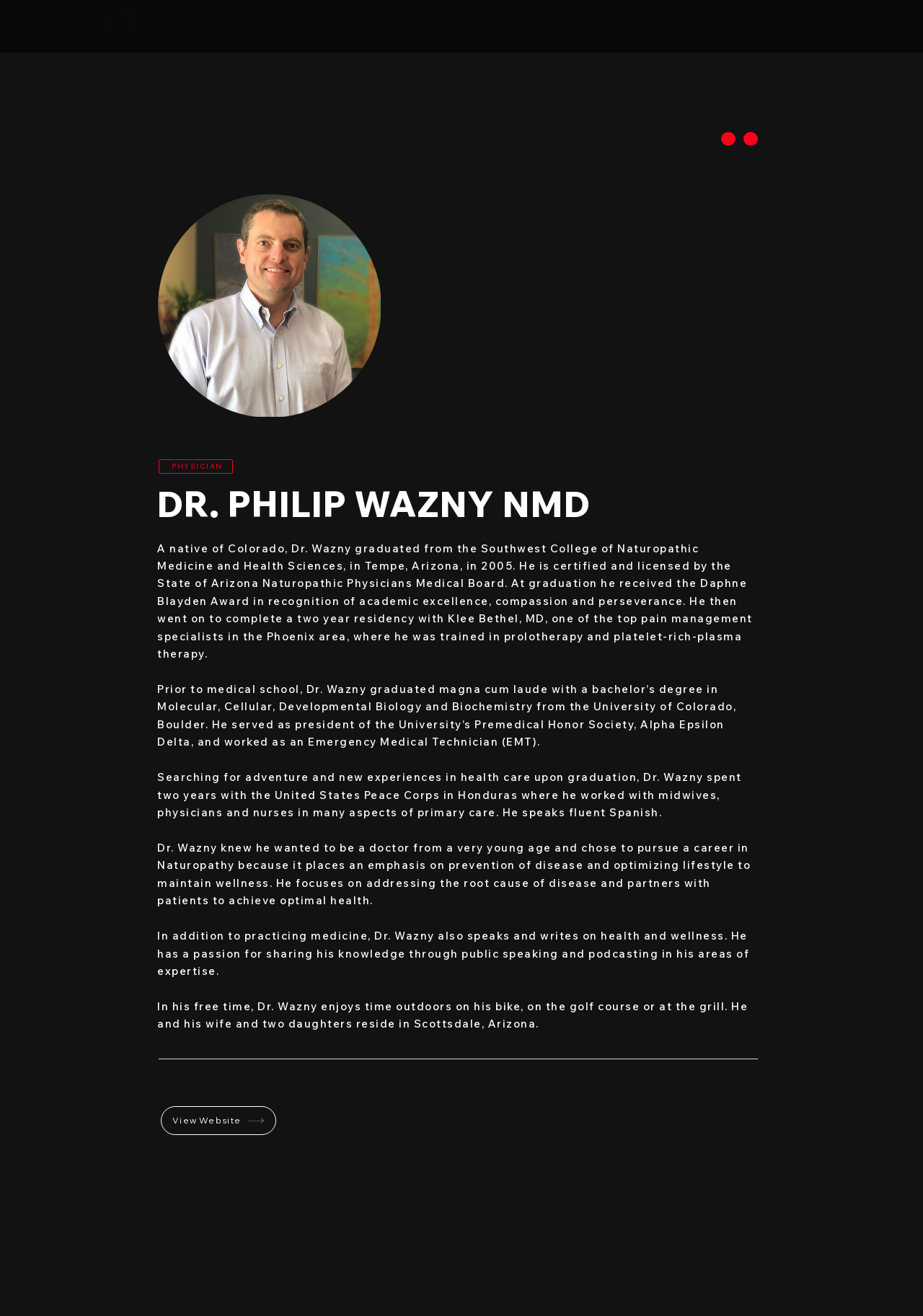What is Dr. Wazny's area of expertise?
Based on the content of the image, thoroughly explain and answer the question.

Based on the webpage, I found the text 'He focuses on addressing the root cause of disease and partners with patients to achieve optimal health.' which indicates Dr. Wazny's area of expertise is Naturopathy.